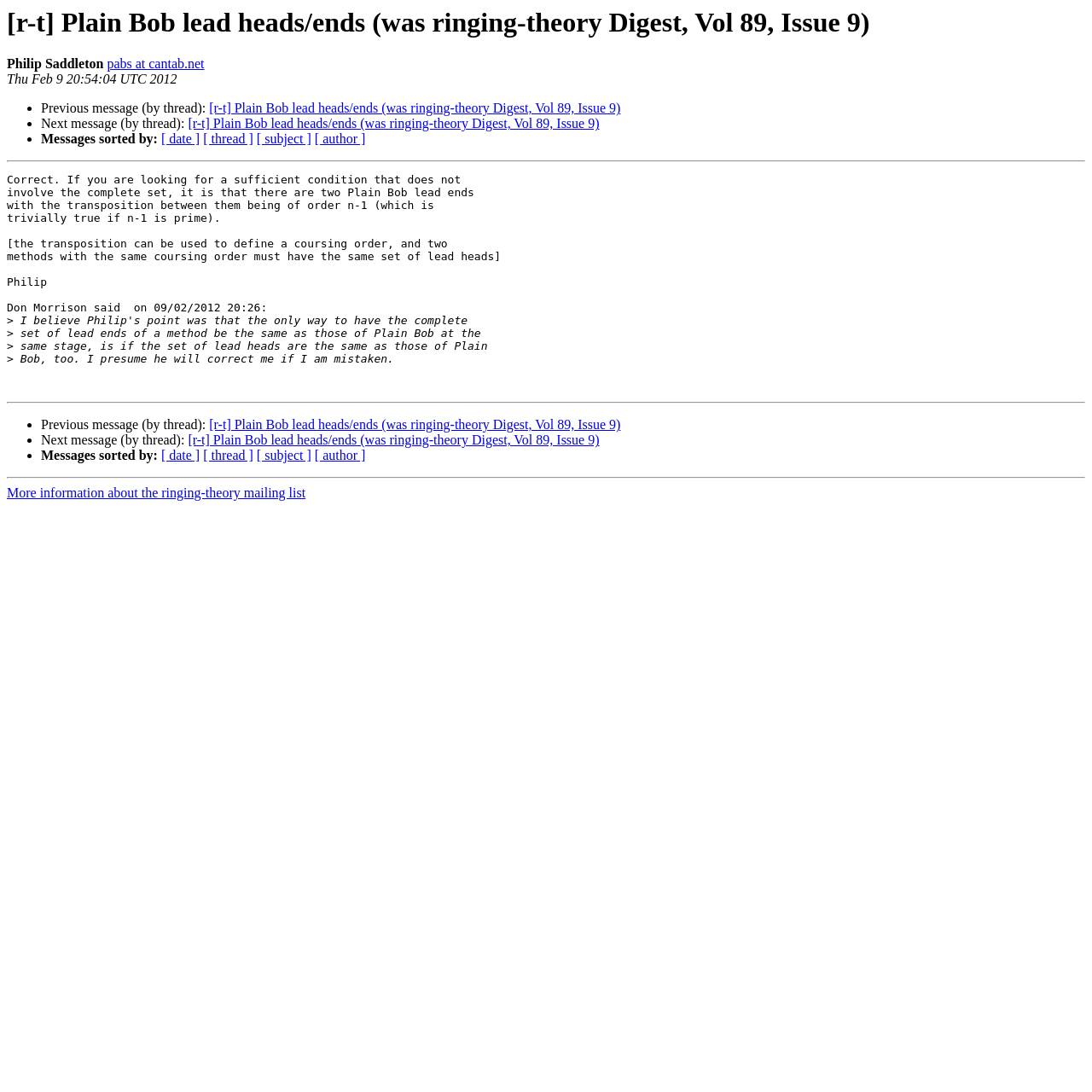How can the messages be sorted?
Look at the image and construct a detailed response to the question.

The messages can be sorted by date, thread, subject, or author, which is indicated by the links '[ date ]', '[ thread ]', '[ subject ]', and '[ author ]' at the bottom of the webpage.